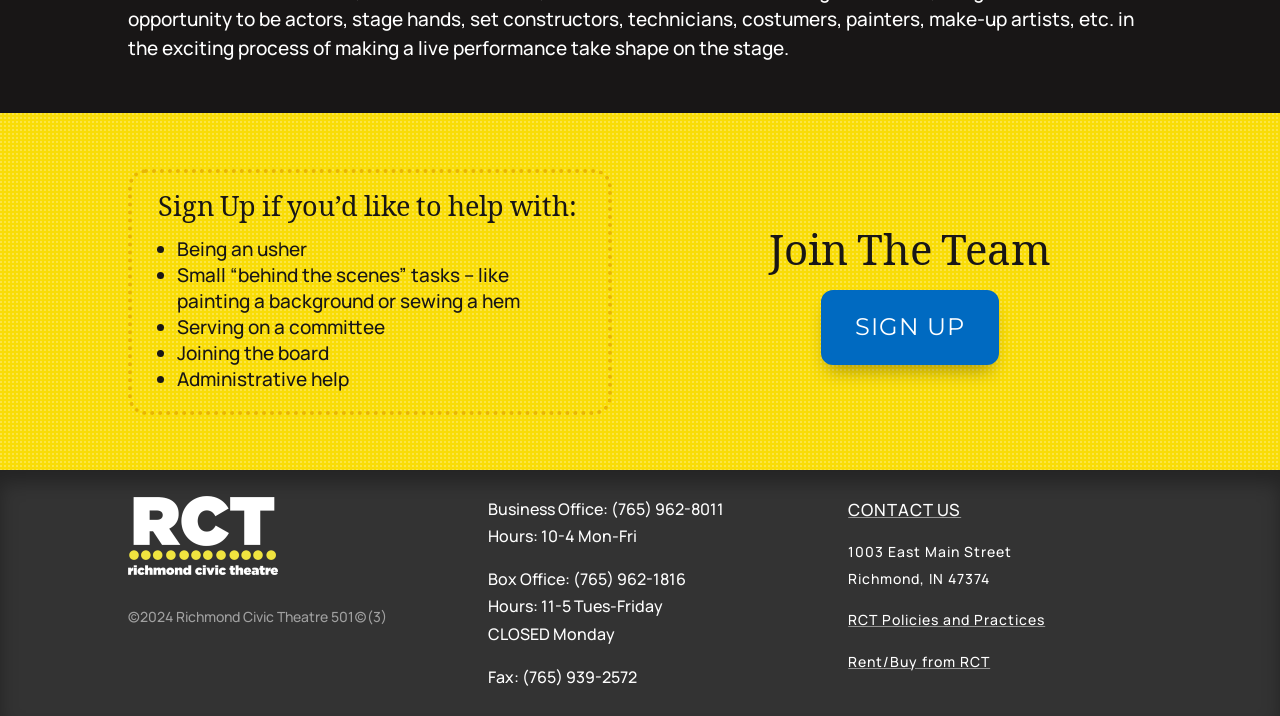Provide a brief response using a word or short phrase to this question:
What is the purpose of the 'SIGN UP' button?

To join the team